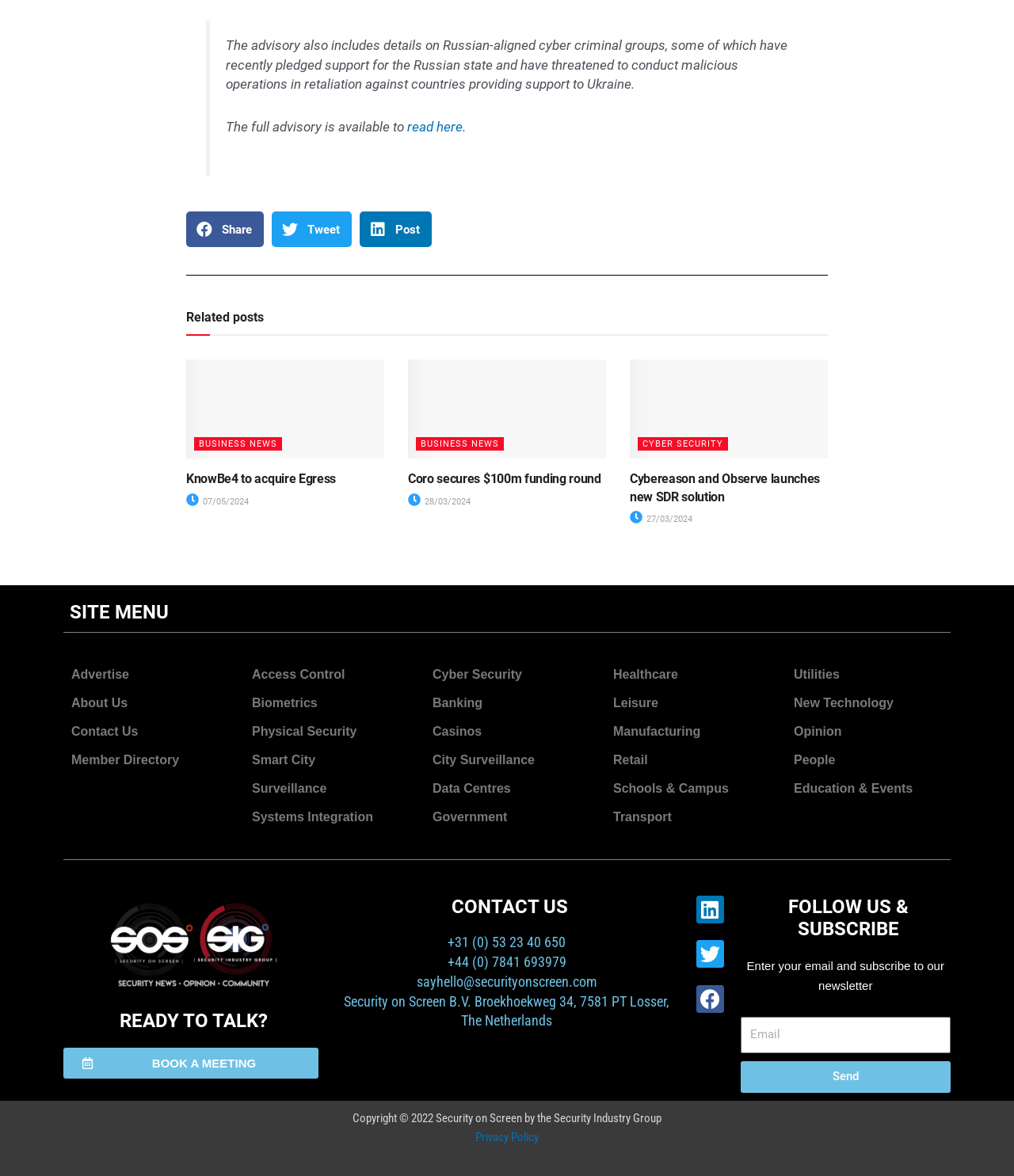Locate the bounding box coordinates of the UI element described by: "KnowBe4 to acquire Egress". Provide the coordinates as four float numbers between 0 and 1, formatted as [left, top, right, bottom].

[0.184, 0.401, 0.331, 0.414]